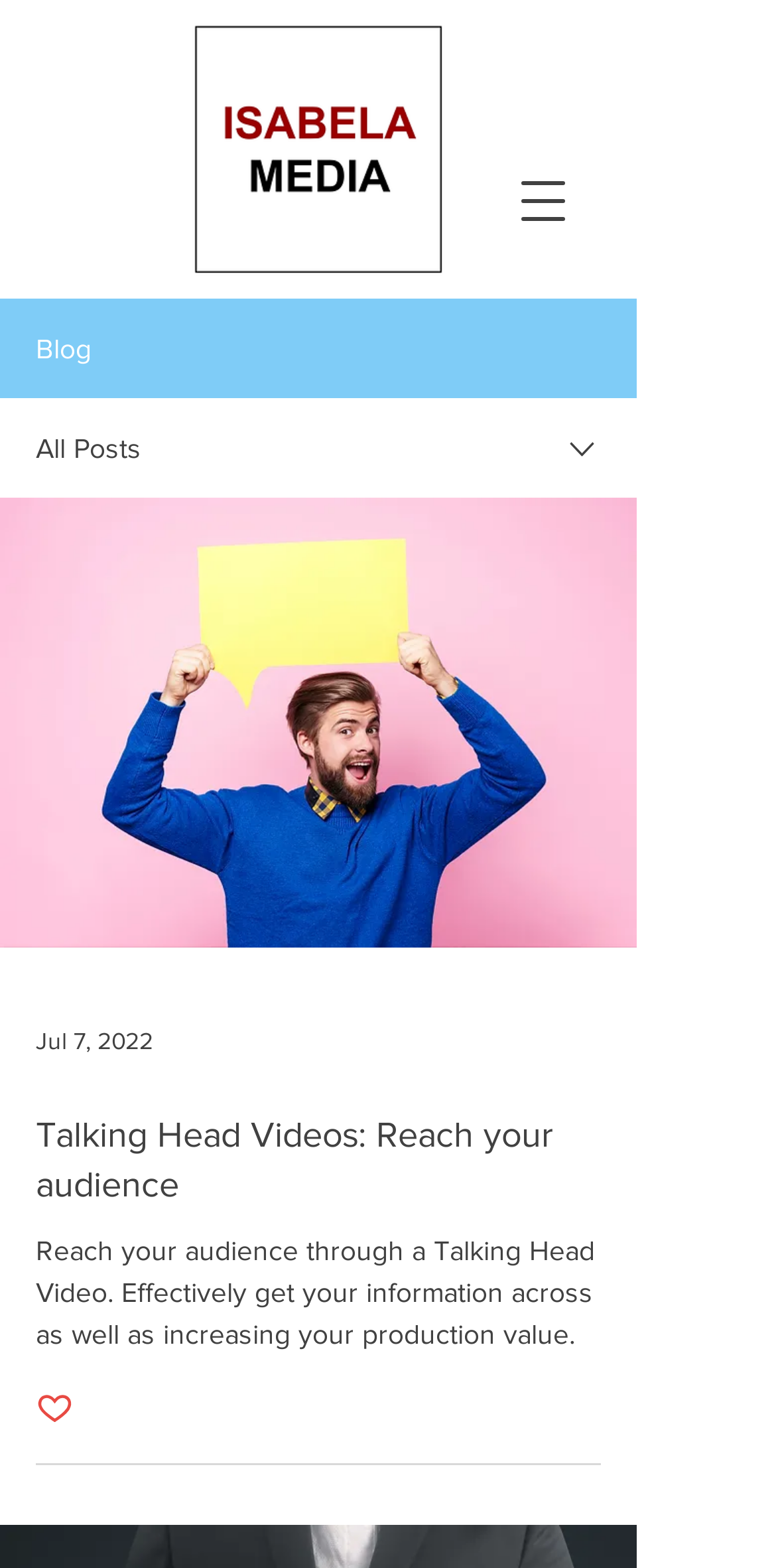By analyzing the image, answer the following question with a detailed response: What is the status of the blog post?

The status of the blog post can be inferred from the button element located at the bottom of the blog post, with a bounding box coordinate of [0.046, 0.886, 0.095, 0.913]. The button has the text 'Post not marked as liked'.